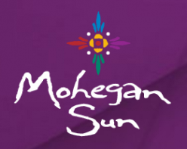Provide an extensive narrative of what is shown in the image.

The image features the logo of Mohegan Sun, prominently displayed against a vibrant purple background. The logo combines stylized text of "Mohegan Sun" in a flowing, white script, complemented by a colorful graphic emblem at the top. This emblem incorporates various colors, including blue, green, and red, arranged in a circular pattern that symbolizes the rich cultural heritage of the Mohegan Tribe. The design reflects the resort’s identity, showcasing a blend of elegance and cultural significance, perfectly encapsulating the spirit of Mohegan Sun, a premier destination for entertainment and luxury.